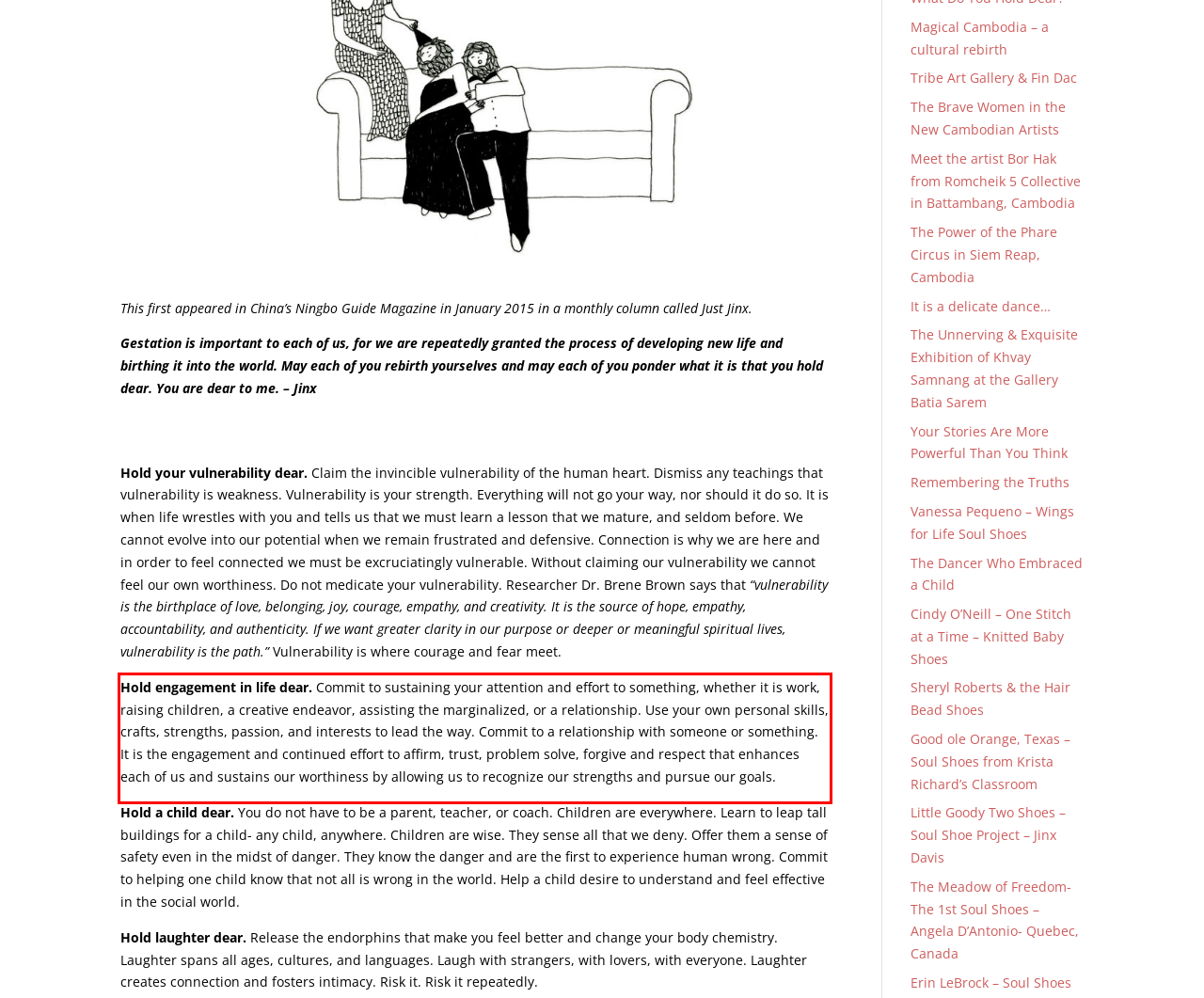Perform OCR on the text inside the red-bordered box in the provided screenshot and output the content.

Hold engagement in life dear. Commit to sustaining your attention and effort to something, whether it is work, raising children, a creative endeavor, assisting the marginalized, or a relationship. Use your own personal skills, crafts, strengths, passion, and interests to lead the way. Commit to a relationship with someone or something. It is the engagement and continued effort to affirm, trust, problem solve, forgive and respect that enhances each of us and sustains our worthiness by allowing us to recognize our strengths and pursue our goals.